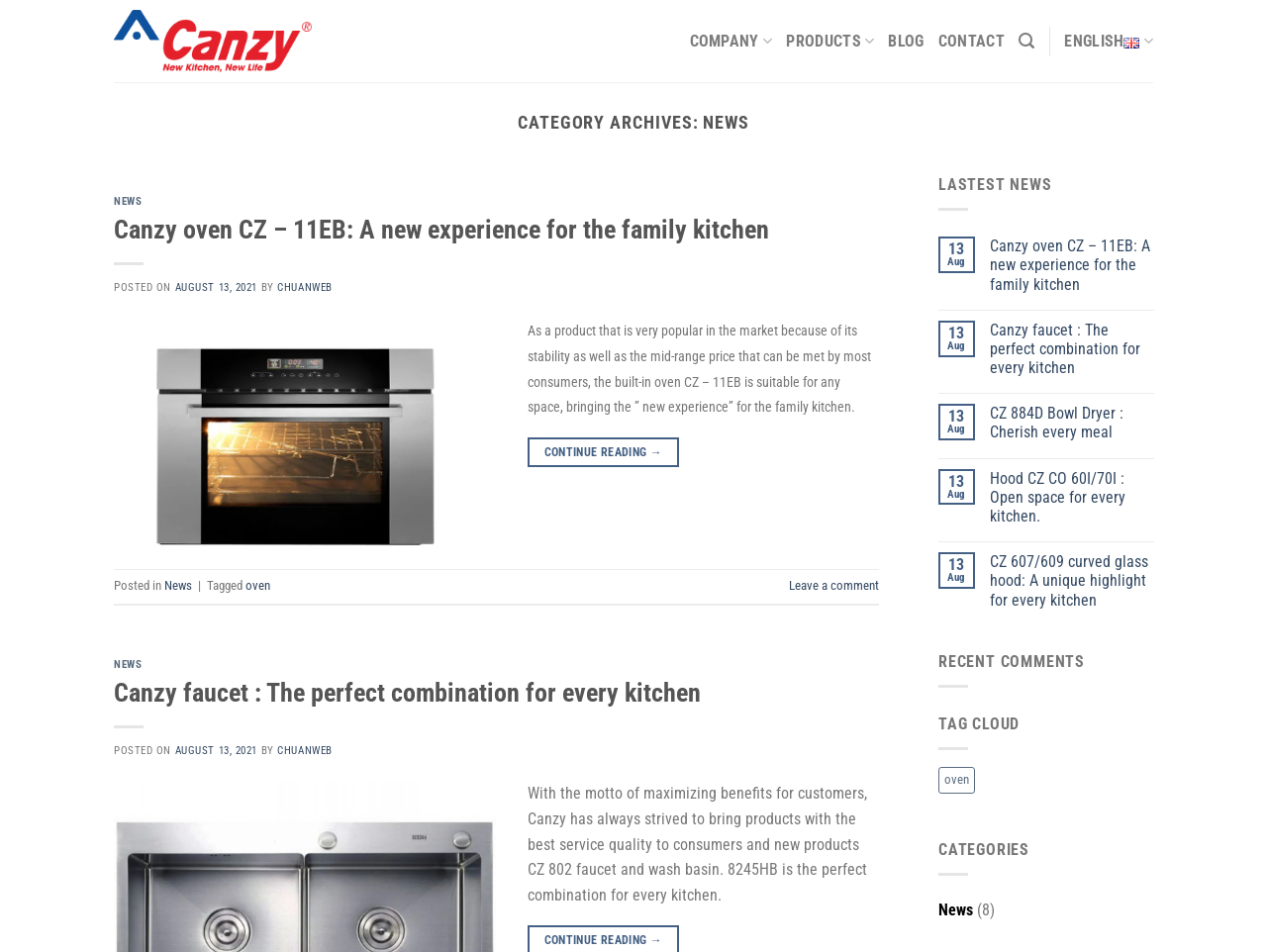Please find the bounding box coordinates of the element that needs to be clicked to perform the following instruction: "Read the news about Canzy oven CZ – 11EB". The bounding box coordinates should be four float numbers between 0 and 1, represented as [left, top, right, bottom].

[0.09, 0.224, 0.693, 0.259]